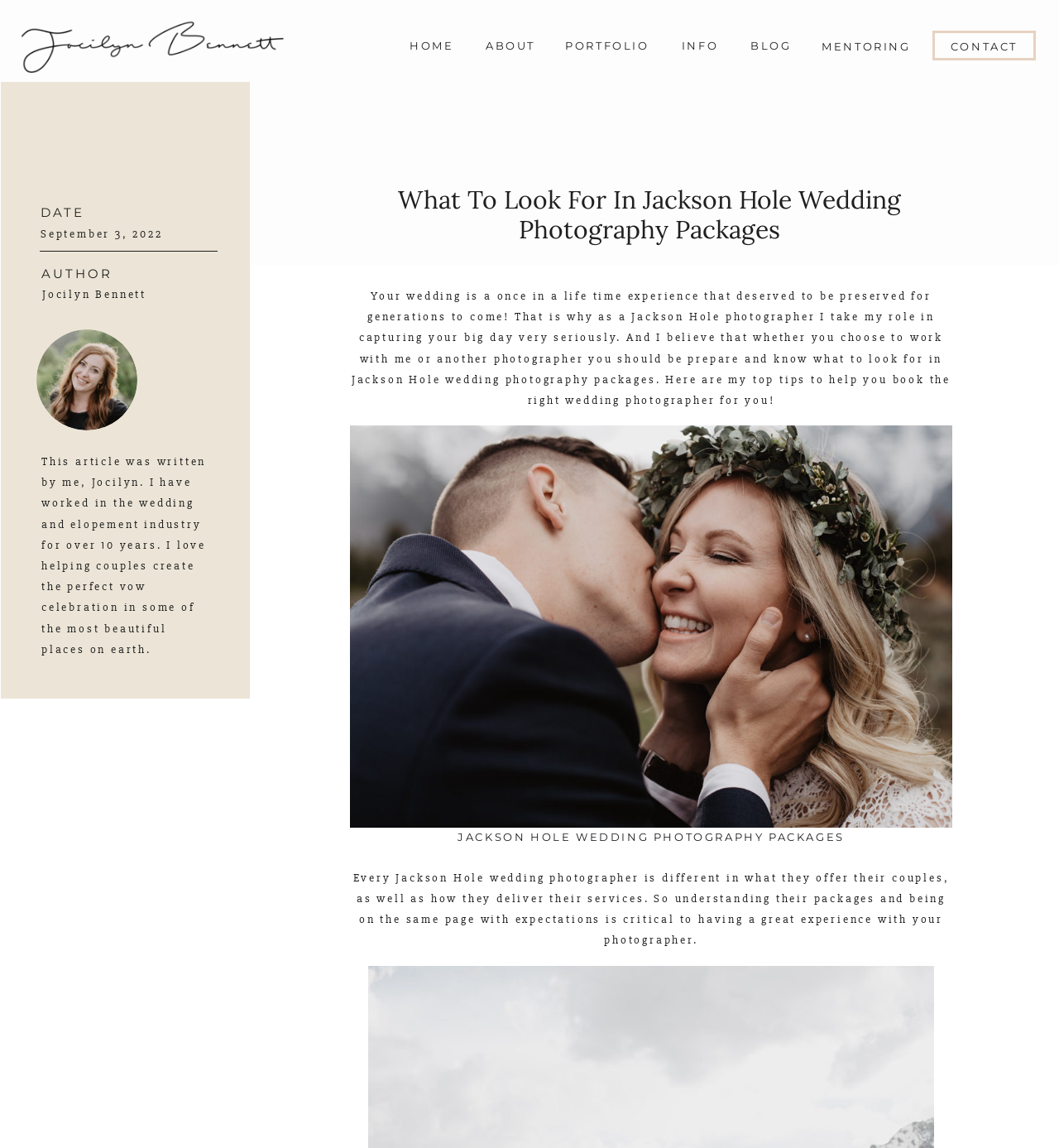Locate the bounding box coordinates of the element that should be clicked to fulfill the instruction: "Go to CONTACT page".

[0.895, 0.032, 0.964, 0.045]